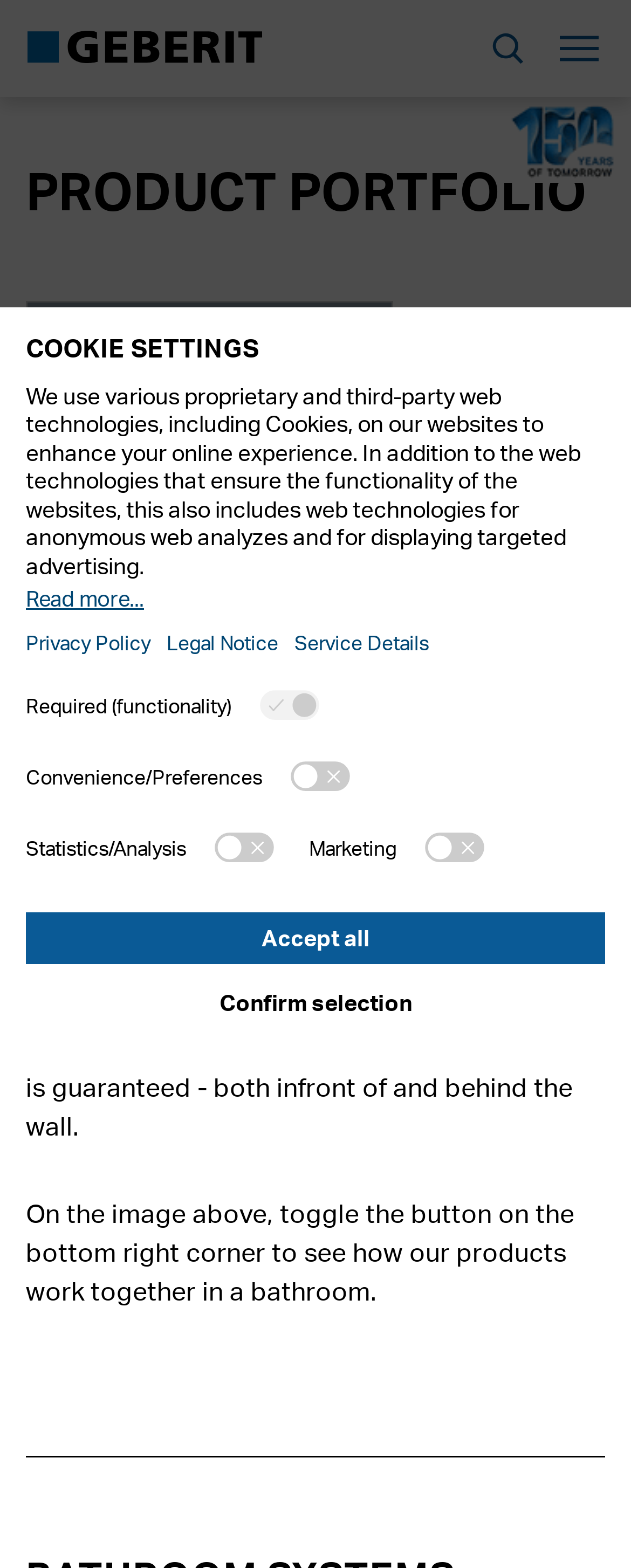Consider the image and give a detailed and elaborate answer to the question: 
What is the theme of the image on the webpage?

The image on the webpage is related to a bathroom, showing how Geberit products are used in a bathroom setting, both in front of and behind the wall.